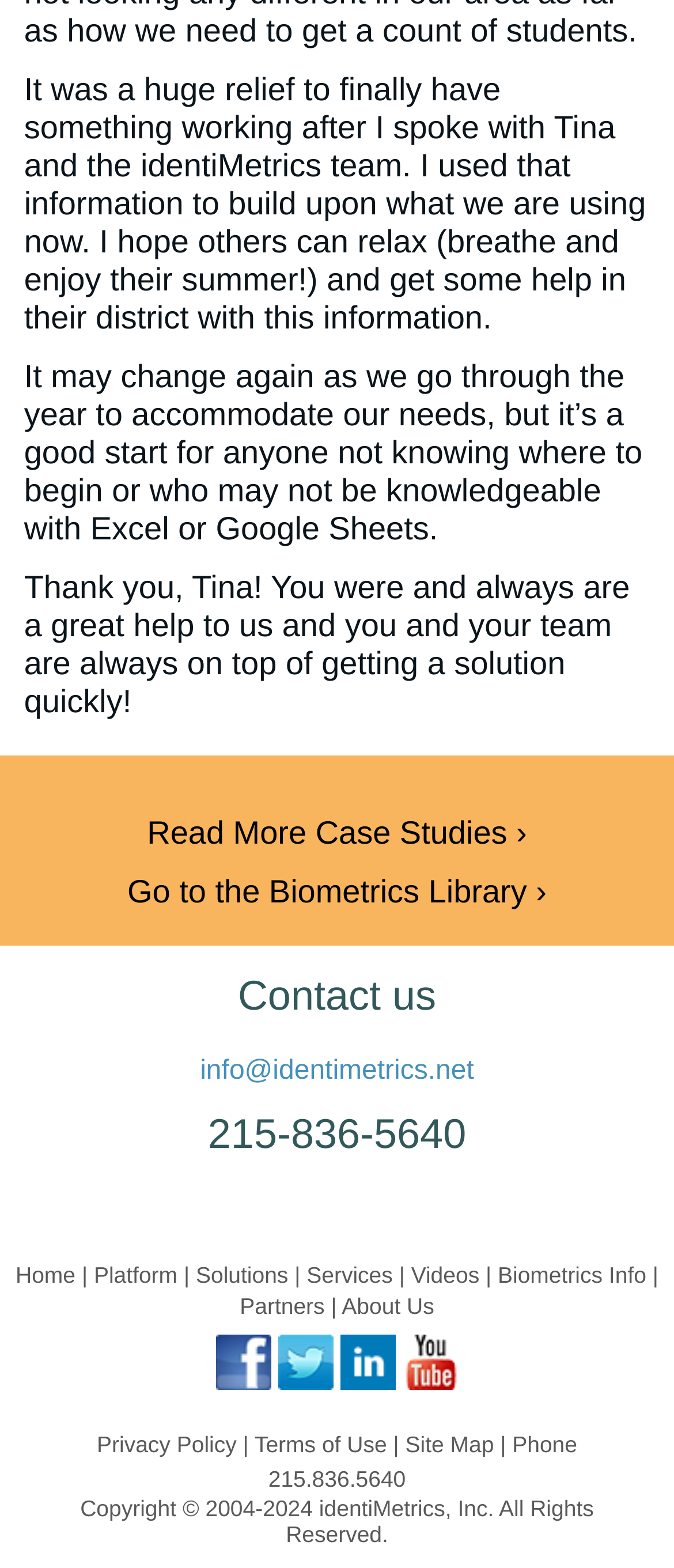Please locate the bounding box coordinates of the element that should be clicked to achieve the given instruction: "Read more case studies".

[0.218, 0.52, 0.782, 0.543]